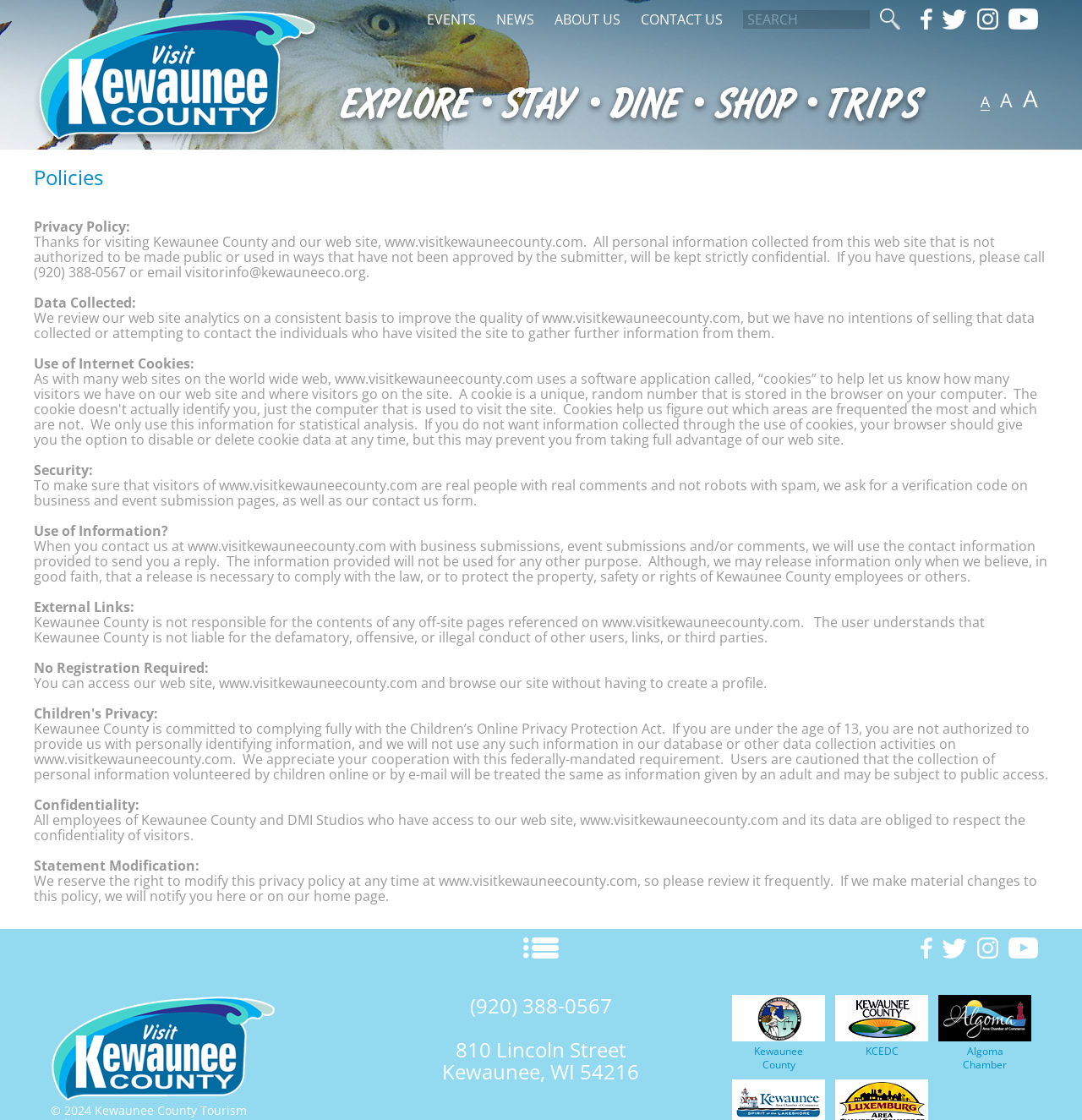Write an extensive caption that covers every aspect of the webpage.

This webpage is about Kewaunee County Tourism, with a focus on policies. At the top, there is a navigation menu with links to "EVENTS", "NEWS", "ABOUT US", and "CONTACT US", as well as a search bar and a "Submit" button. Below the navigation menu, there is a section with a heading "Policies" and a link to "Policies" on the left side.

The main content of the webpage is a long text describing the privacy policy of Kewaunee County Tourism. The text is divided into several sections, including "Privacy Policy", "Data Collected", "Use of Internet Cookies", "Security", "Use of Information", "External Links", "No Registration Required", and "Confidentiality". Each section explains how the website collects and uses personal information, and how it ensures the security and confidentiality of visitor data.

At the bottom of the webpage, there are several links to external websites, including social media platforms and other related organizations. There is also a copyright notice and contact information for Kewaunee County Tourism, including a phone number, address, and email address.

Overall, the webpage is focused on providing information about the policies and practices of Kewaunee County Tourism, particularly with regard to privacy and data collection.